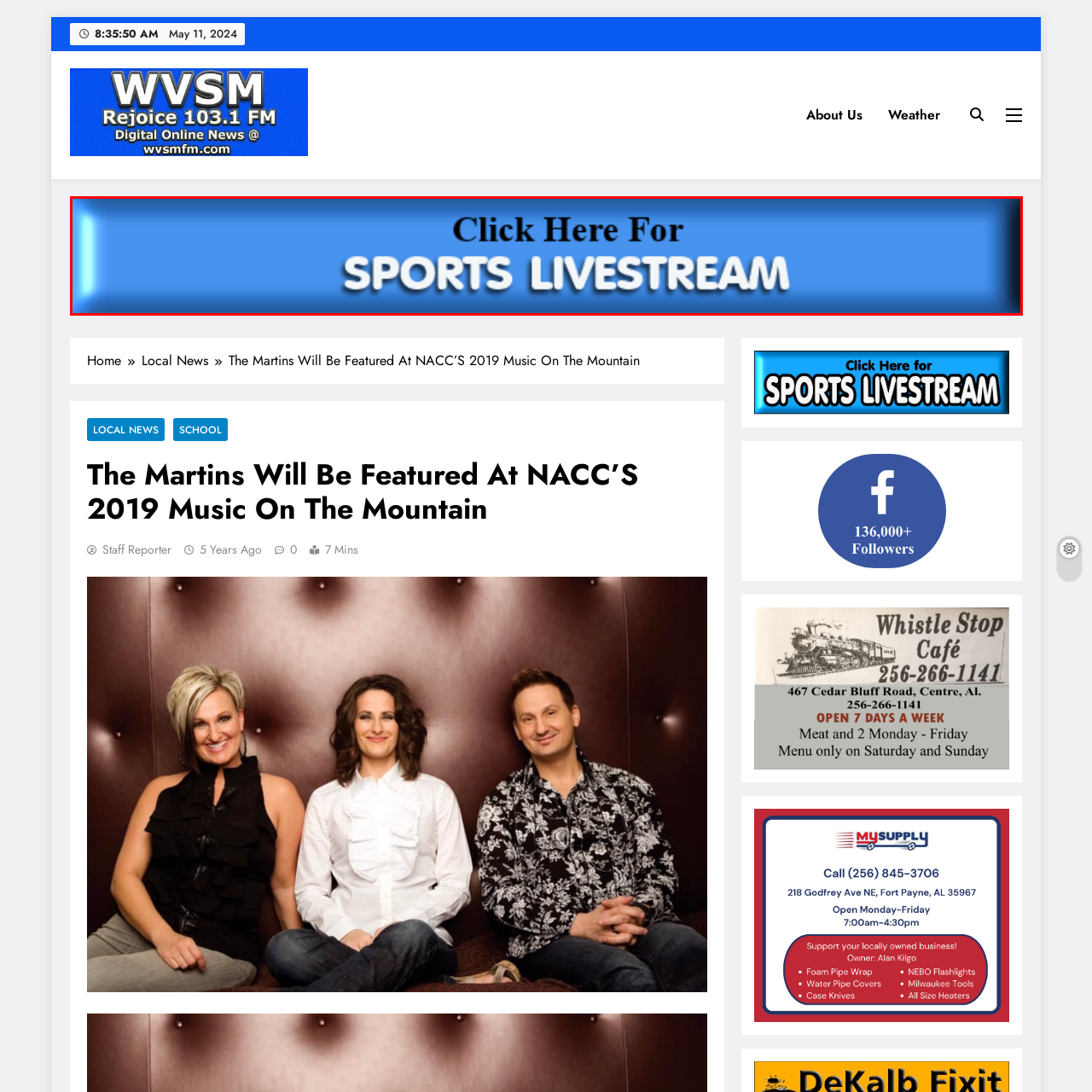Elaborate on the scene depicted inside the red bounding box.

The image prominently features a bright blue button that urges viewers to engage with a livestream of sporting events. The text "Click Here For SPORTS LIVESTREAM" is displayed in bold, white font, contrasting sharply against the blue background, making it highly noticeable. This call-to-action suggests that viewers can easily access live sports coverage, appealing to sports enthusiasts looking for real-time updates and broadcasts. The design is eye-catching and strategically placed on the webpage to attract user interaction.